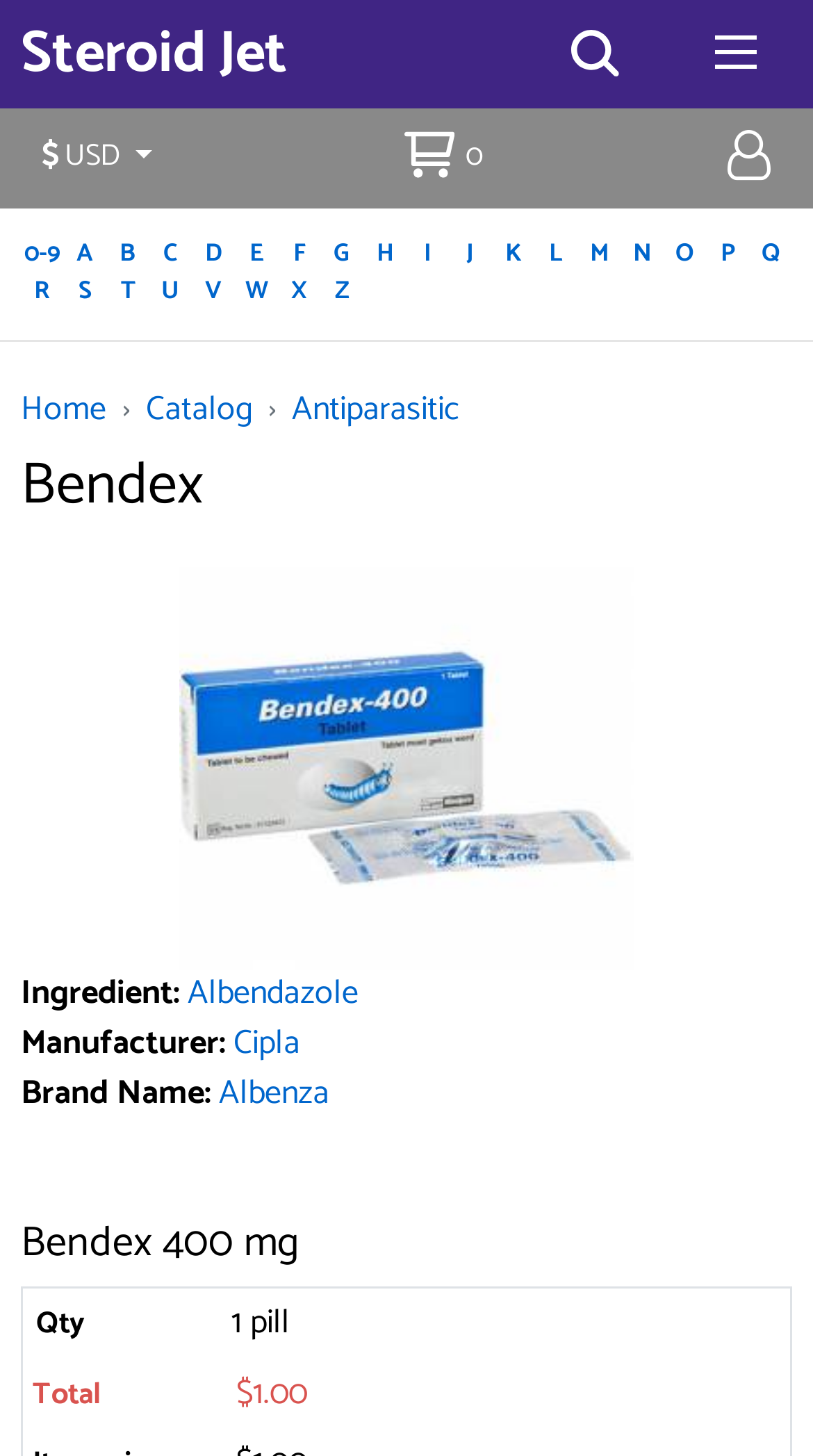From the webpage screenshot, identify the region described by Shopping Cart:0. Provide the bounding box coordinates as (top-left x, top-left y, bottom-right x, bottom-right y), with each value being a floating point number between 0 and 1.

[0.485, 0.082, 0.596, 0.136]